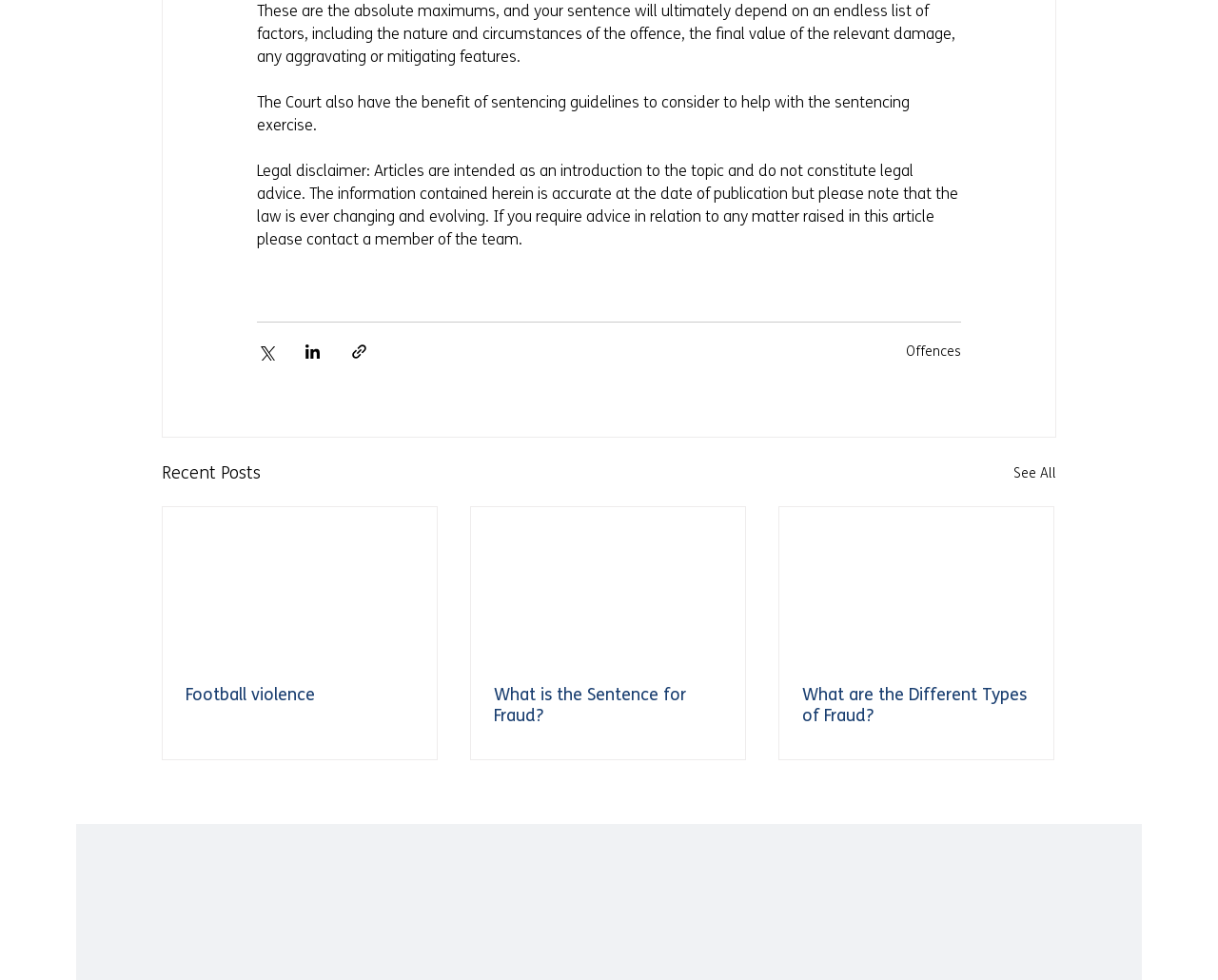What is the topic of the article?
Please provide a single word or phrase based on the screenshot.

Sentencing guidelines